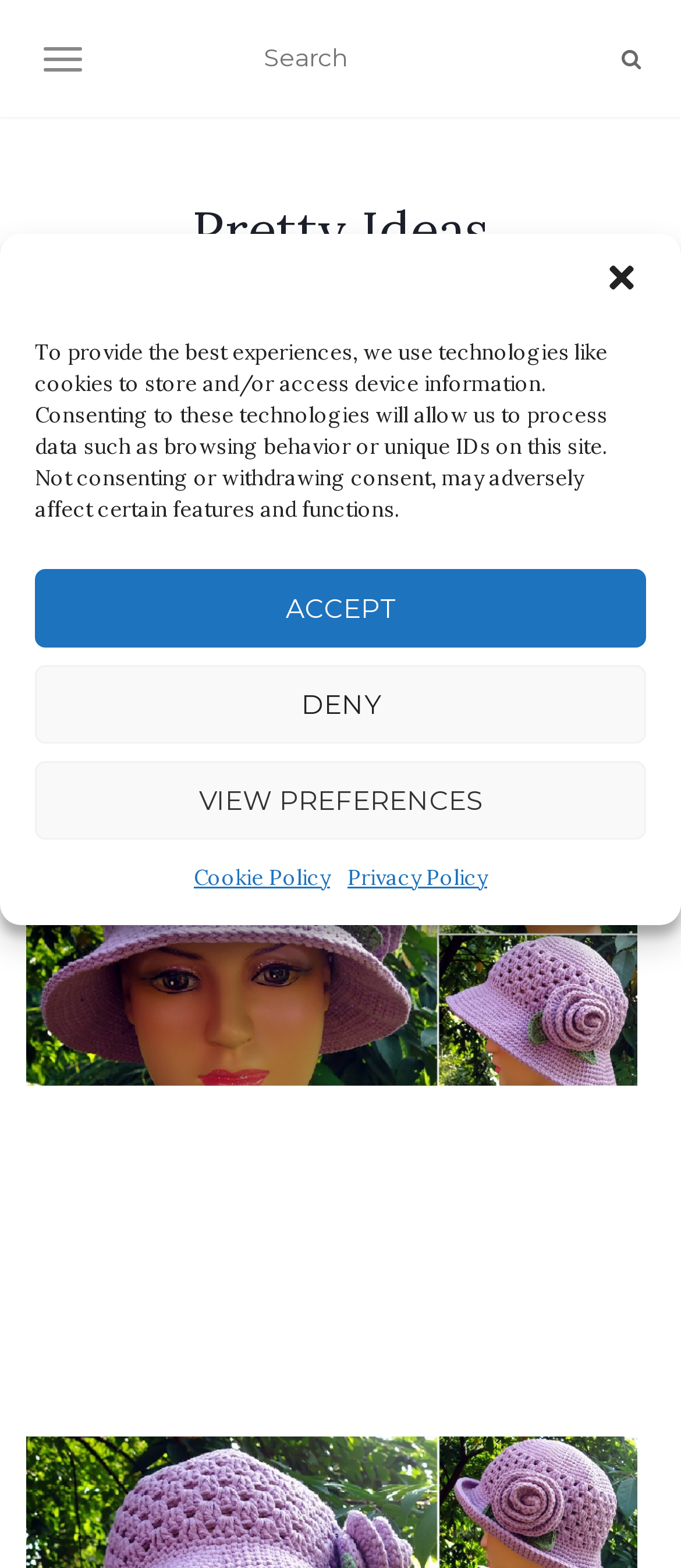Extract the bounding box coordinates for the UI element described as: "aria-label="Advertisement" name="aswift_0" title="Advertisement"".

[0.077, 0.795, 0.897, 0.906]